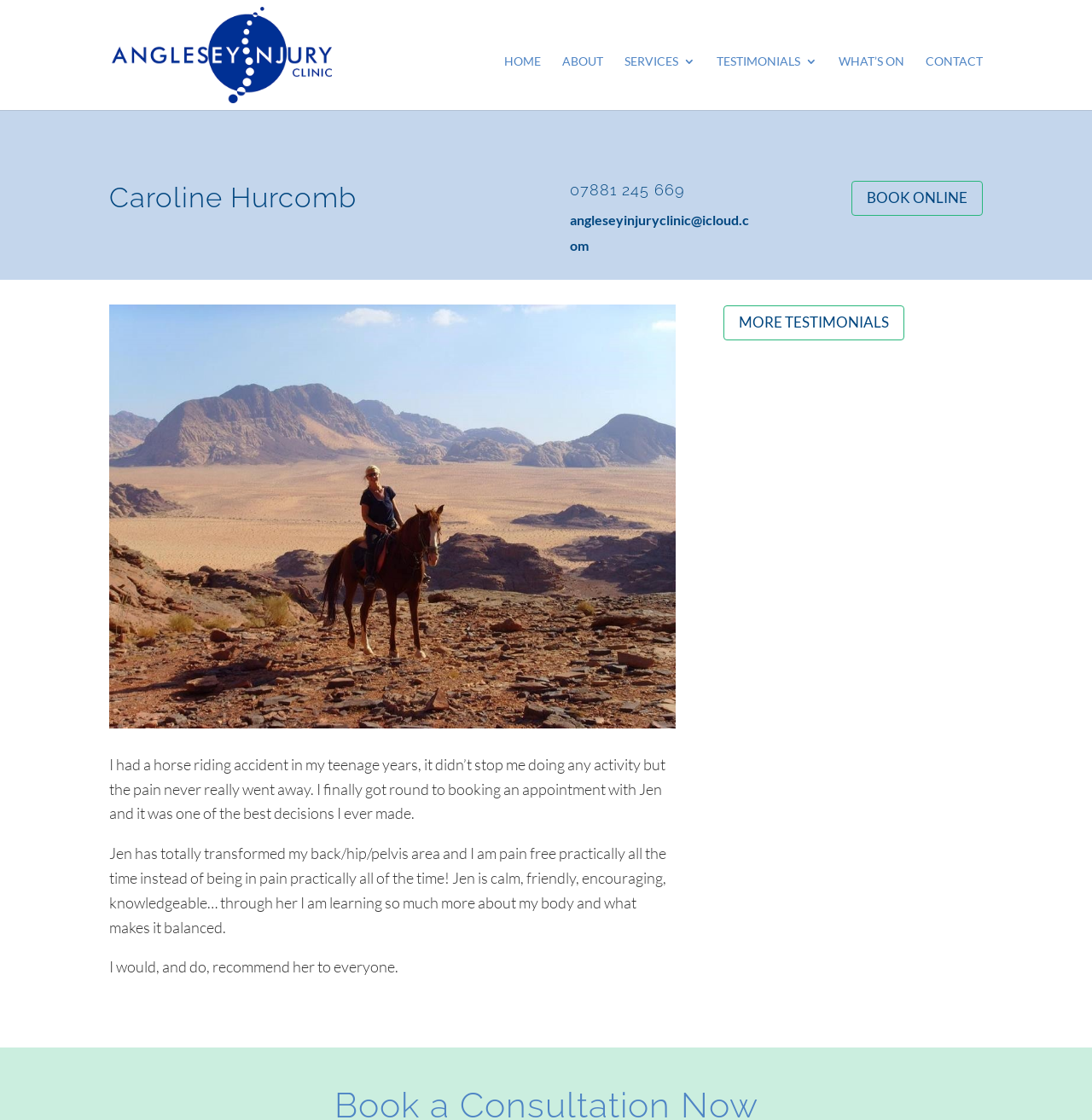Using the given description, provide the bounding box coordinates formatted as (top-left x, top-left y, bottom-right x, bottom-right y), with all values being floating point numbers between 0 and 1. Description: angleseyinjuryclinic@icloud.com

[0.522, 0.189, 0.686, 0.226]